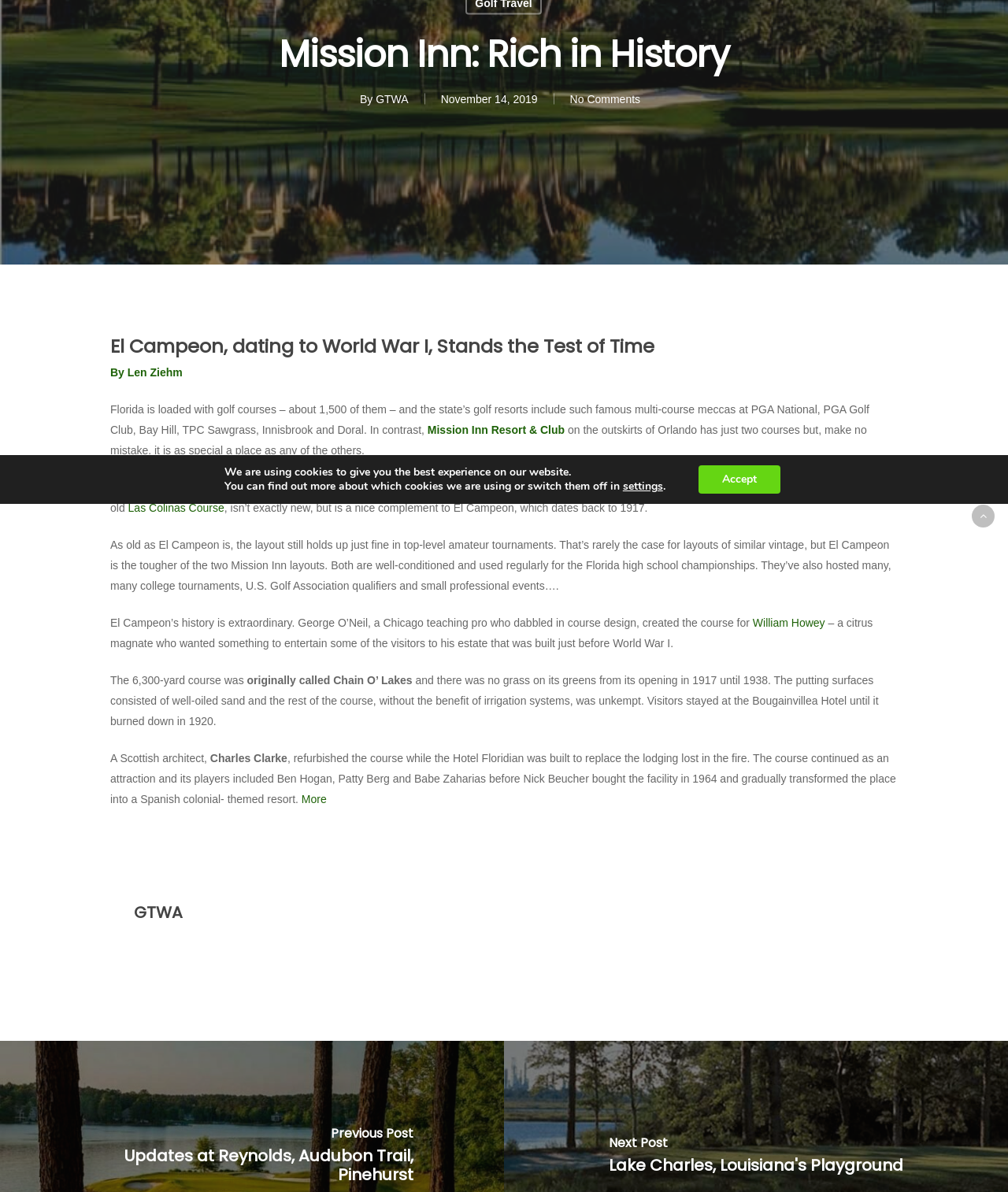Determine the bounding box coordinates for the UI element with the following description: "Accept". The coordinates should be four float numbers between 0 and 1, represented as [left, top, right, bottom].

[0.693, 0.39, 0.774, 0.414]